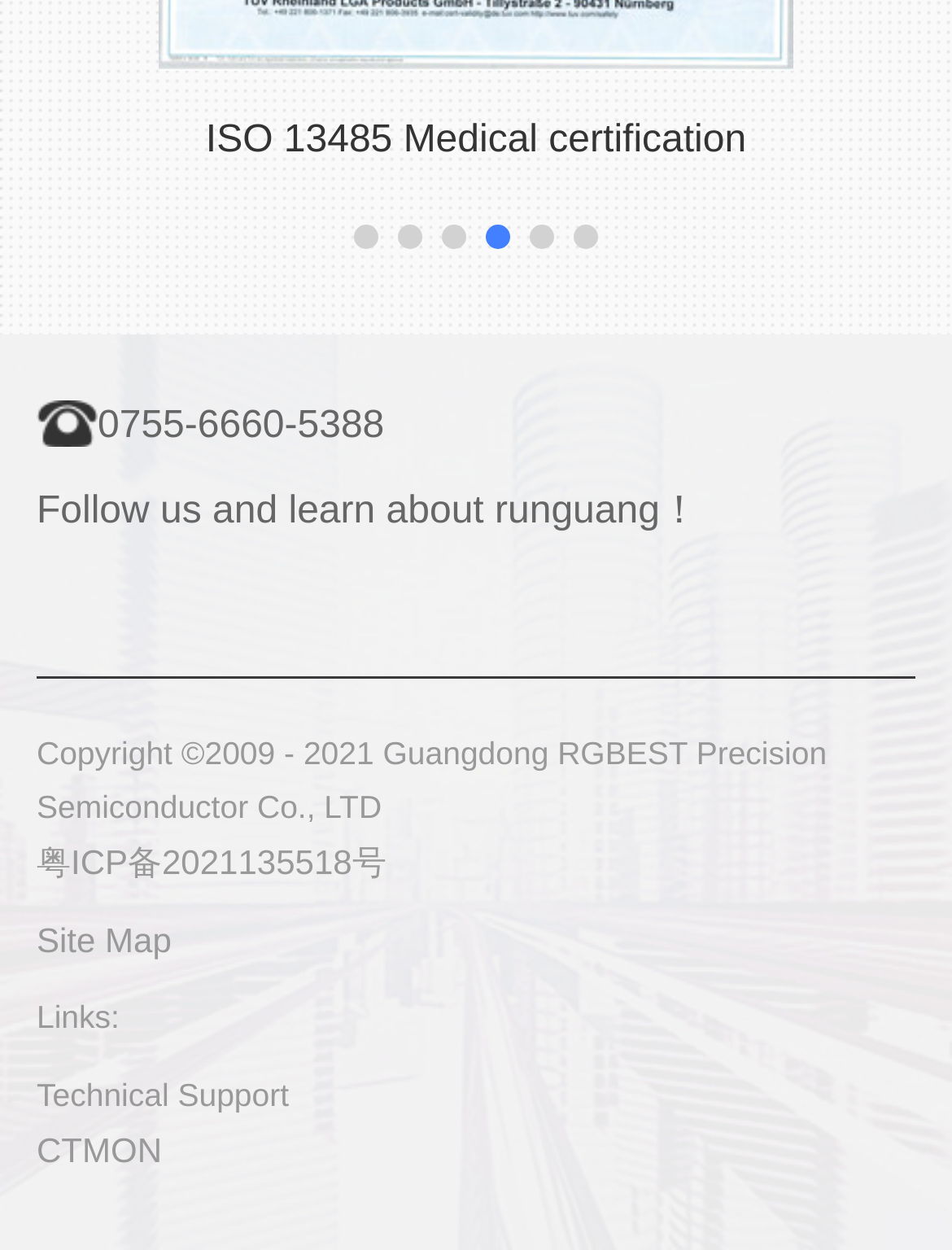Find the bounding box coordinates of the element to click in order to complete this instruction: "Follow us on social media". The bounding box coordinates must be four float numbers between 0 and 1, denoted as [left, top, right, bottom].

[0.038, 0.393, 0.734, 0.426]